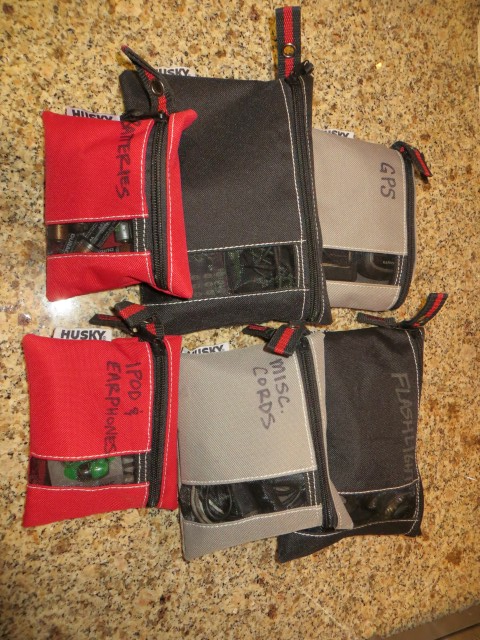Please provide a detailed answer to the question below by examining the image:
What benefit do the gear bags provide for travel or outdoor activities?

According to the caption, the thoughtful organization of the gear bags enables a more streamlined experience during travel or outdoor activities. This implies that the bags help to declutter spaces and make it easier to access necessary items, resulting in a more efficient and organized experience.